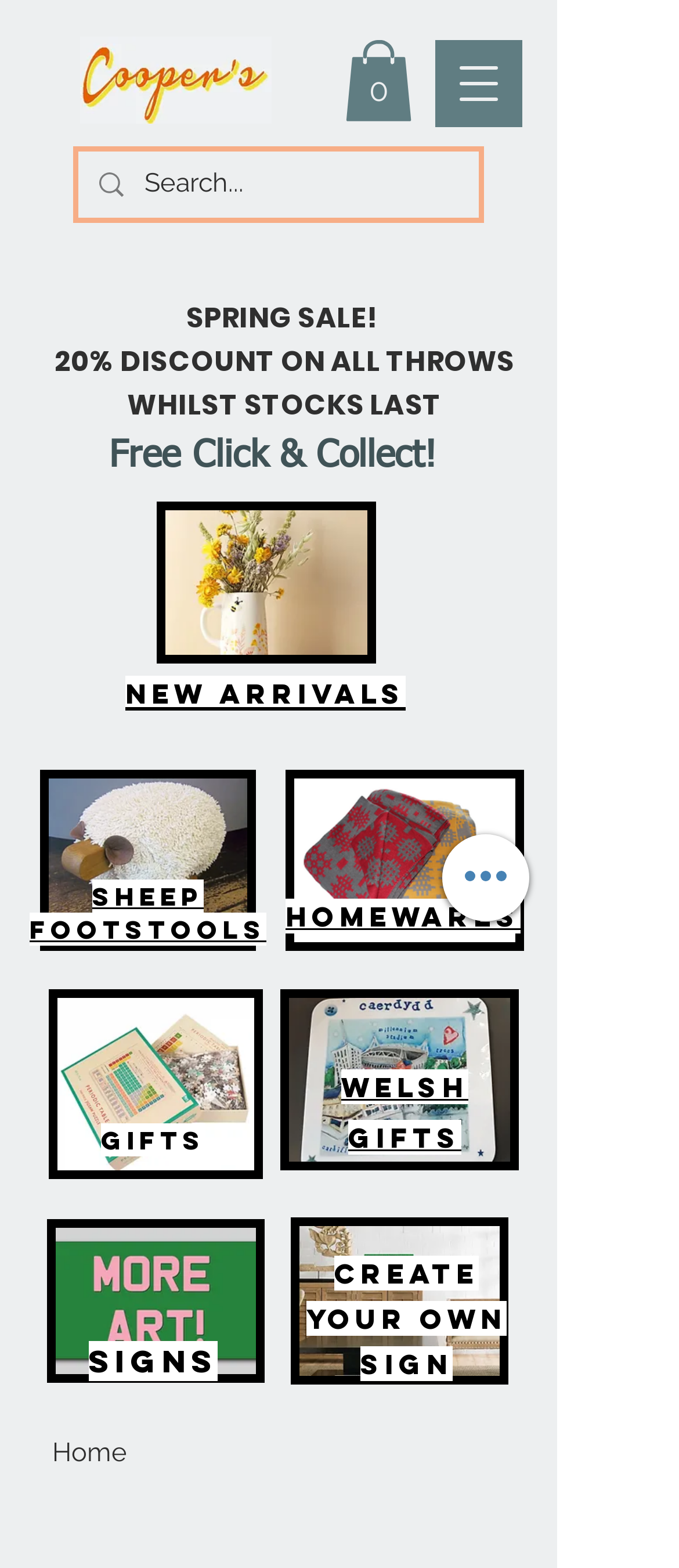Identify and provide the text of the main header on the webpage.

Free Click & Collect! 